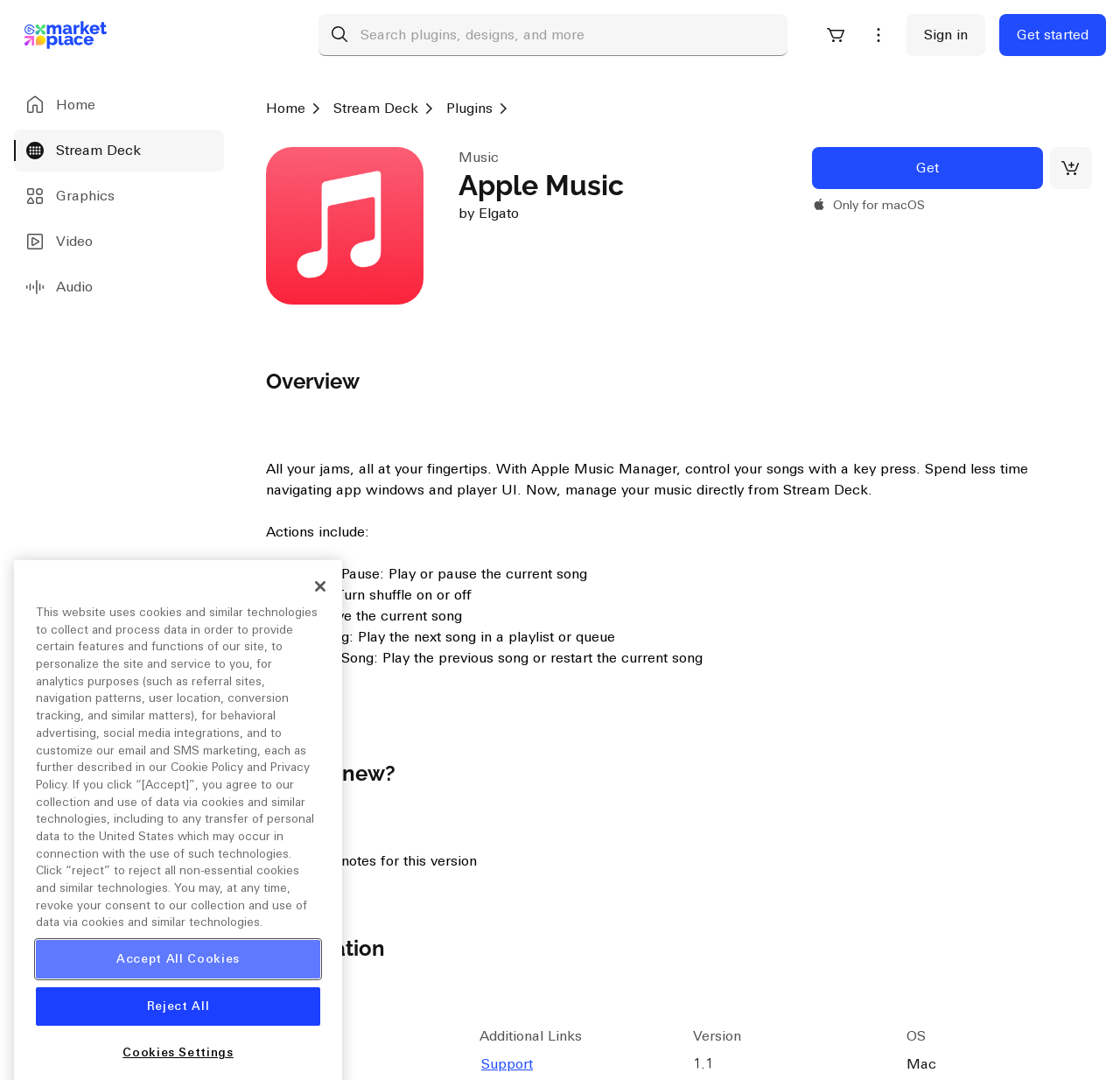Locate the bounding box of the UI element based on this description: "Accept All Cookies". Provide four float numbers between 0 and 1 as [left, top, right, bottom].

[0.032, 0.87, 0.286, 0.906]